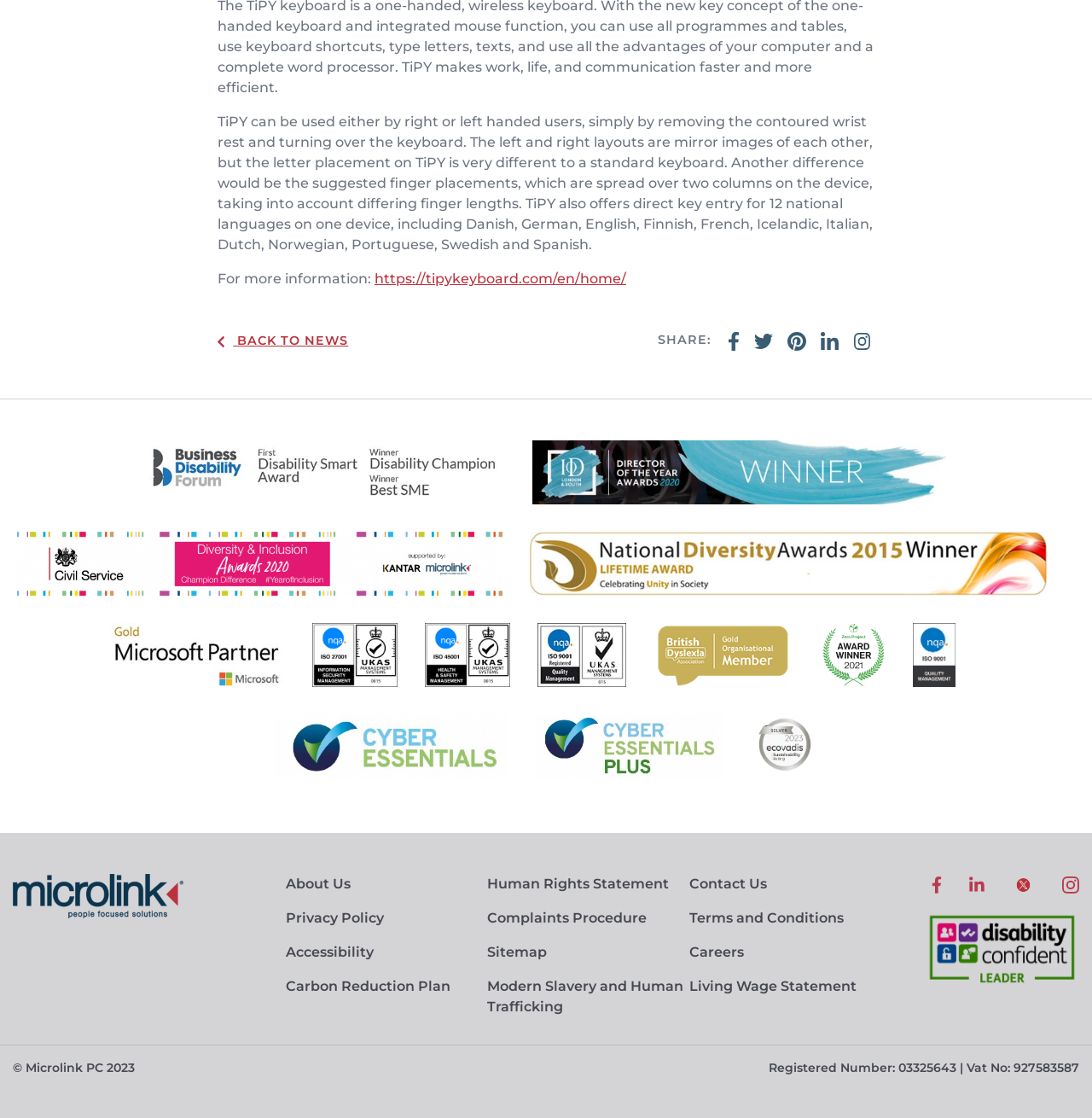Identify the bounding box coordinates of the part that should be clicked to carry out this instruction: "Check the company's Twitter page".

[0.926, 0.783, 0.948, 0.798]